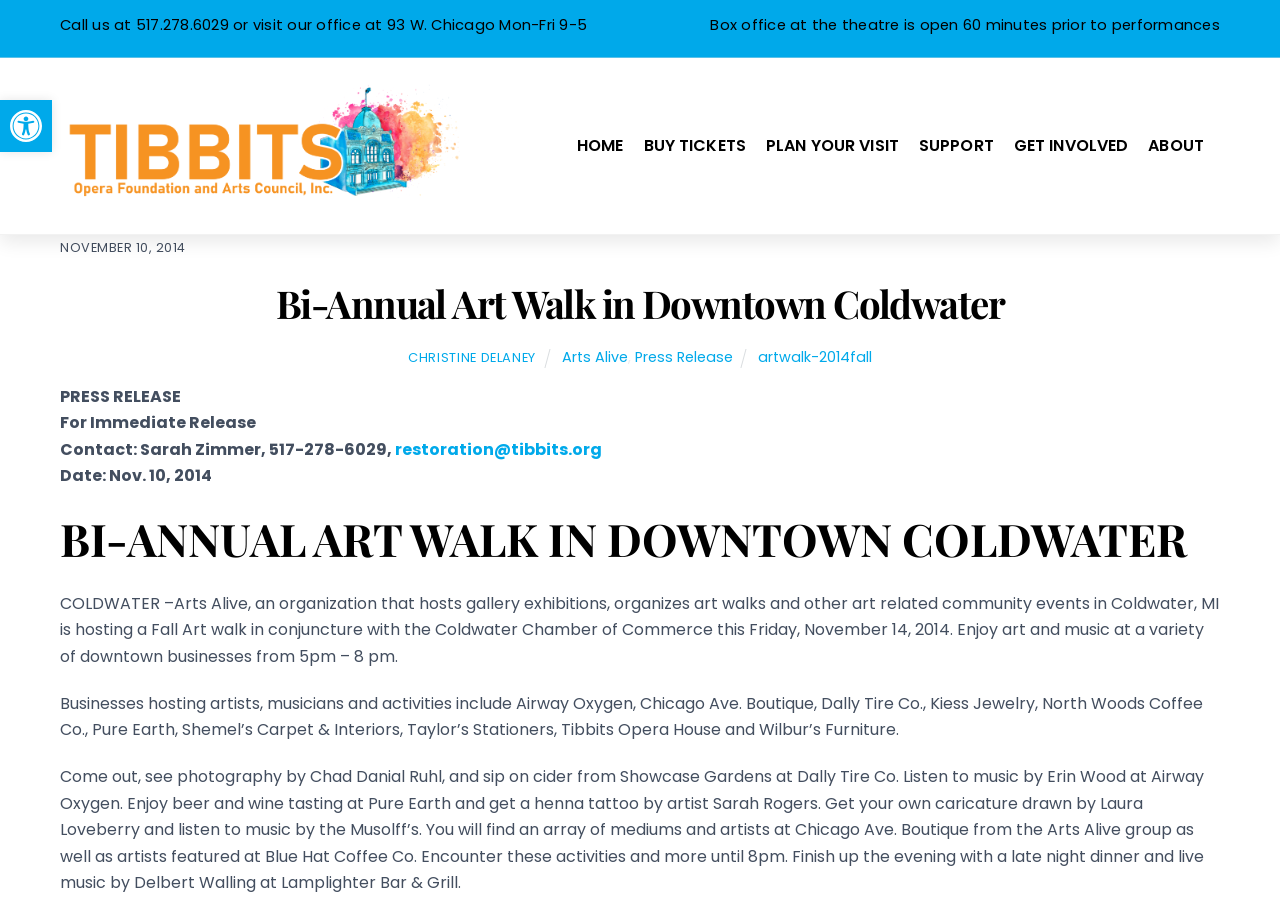From the element description: "artwalk-2014fall", extract the bounding box coordinates of the UI element. The coordinates should be expressed as four float numbers between 0 and 1, in the order [left, top, right, bottom].

[0.592, 0.381, 0.681, 0.403]